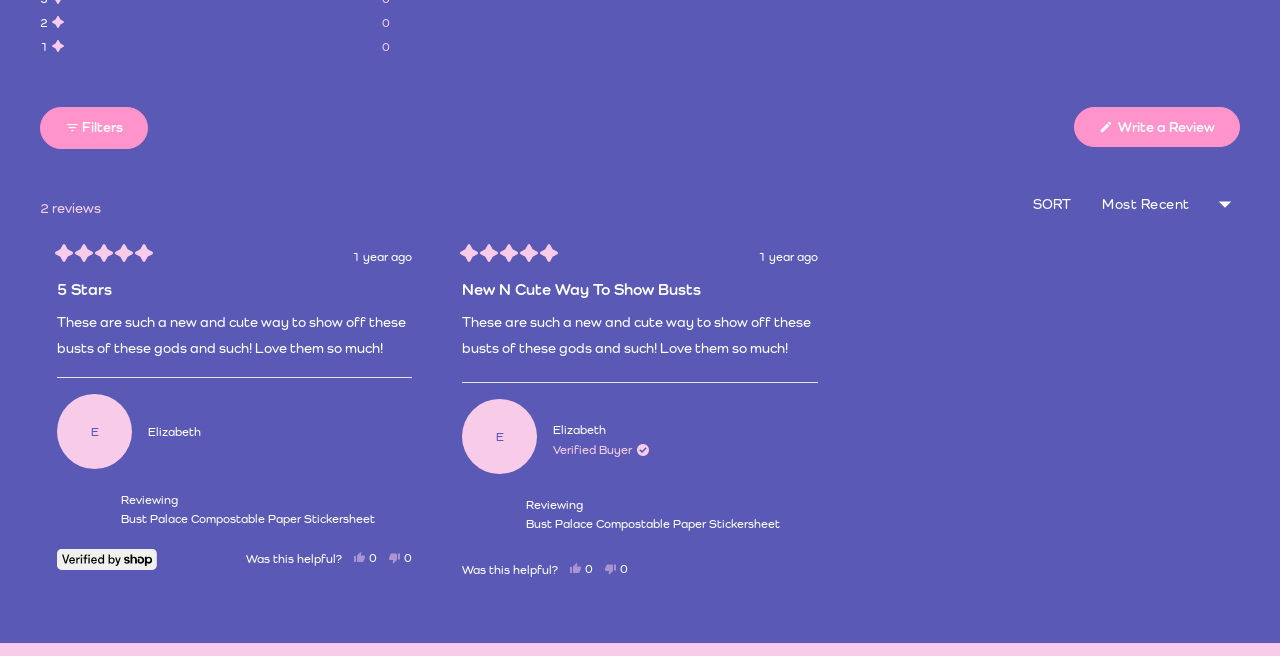What is the name of the product being reviewed?
Using the information presented in the image, please offer a detailed response to the question.

I found the name of the product by looking at the links and images inside the review list items, which consistently mention 'Bust Palace Compostable Paper Stickersheet'.